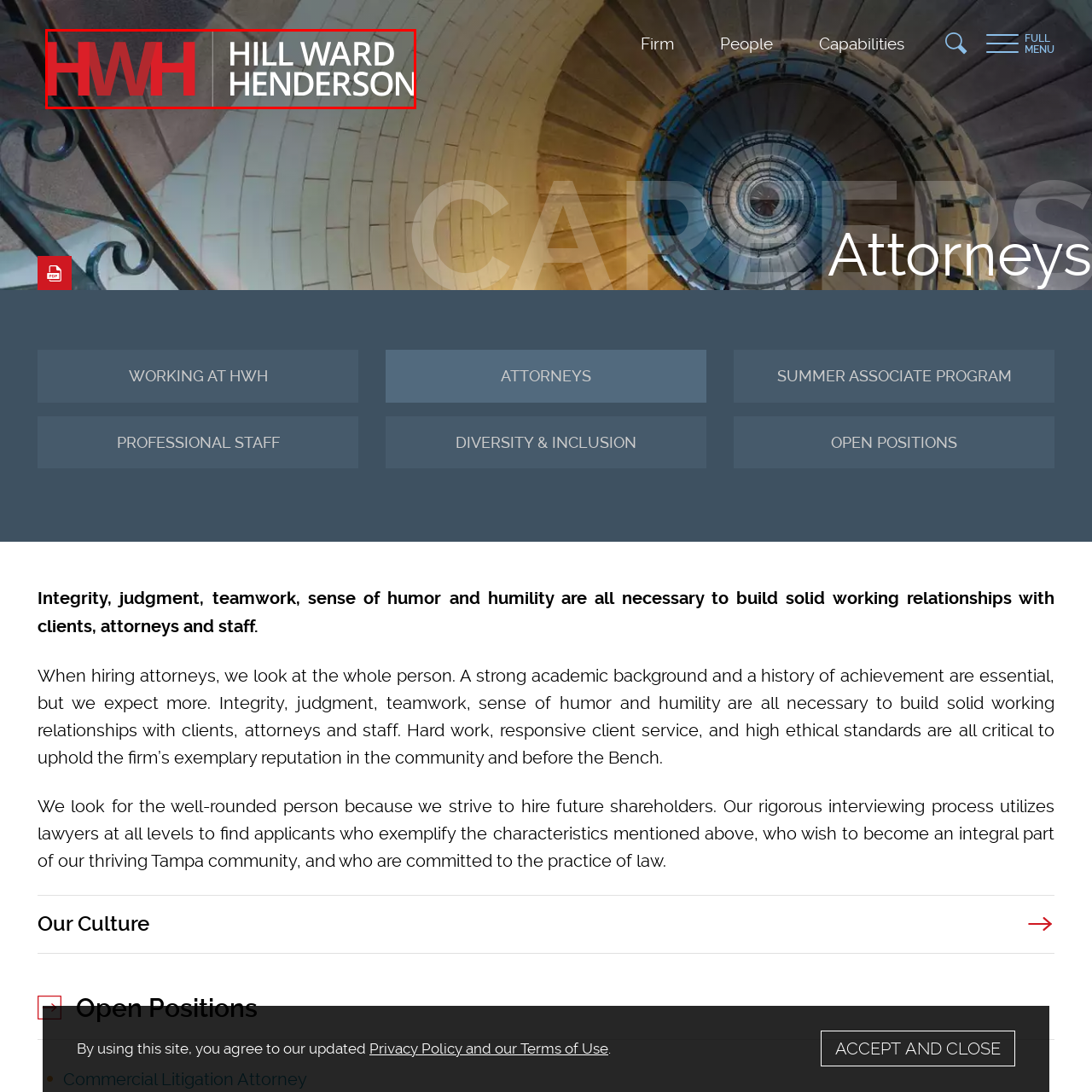Check the picture within the red bounding box and provide a brief answer using one word or phrase: What is the typeface of the firm's full name in the logo?

modern white